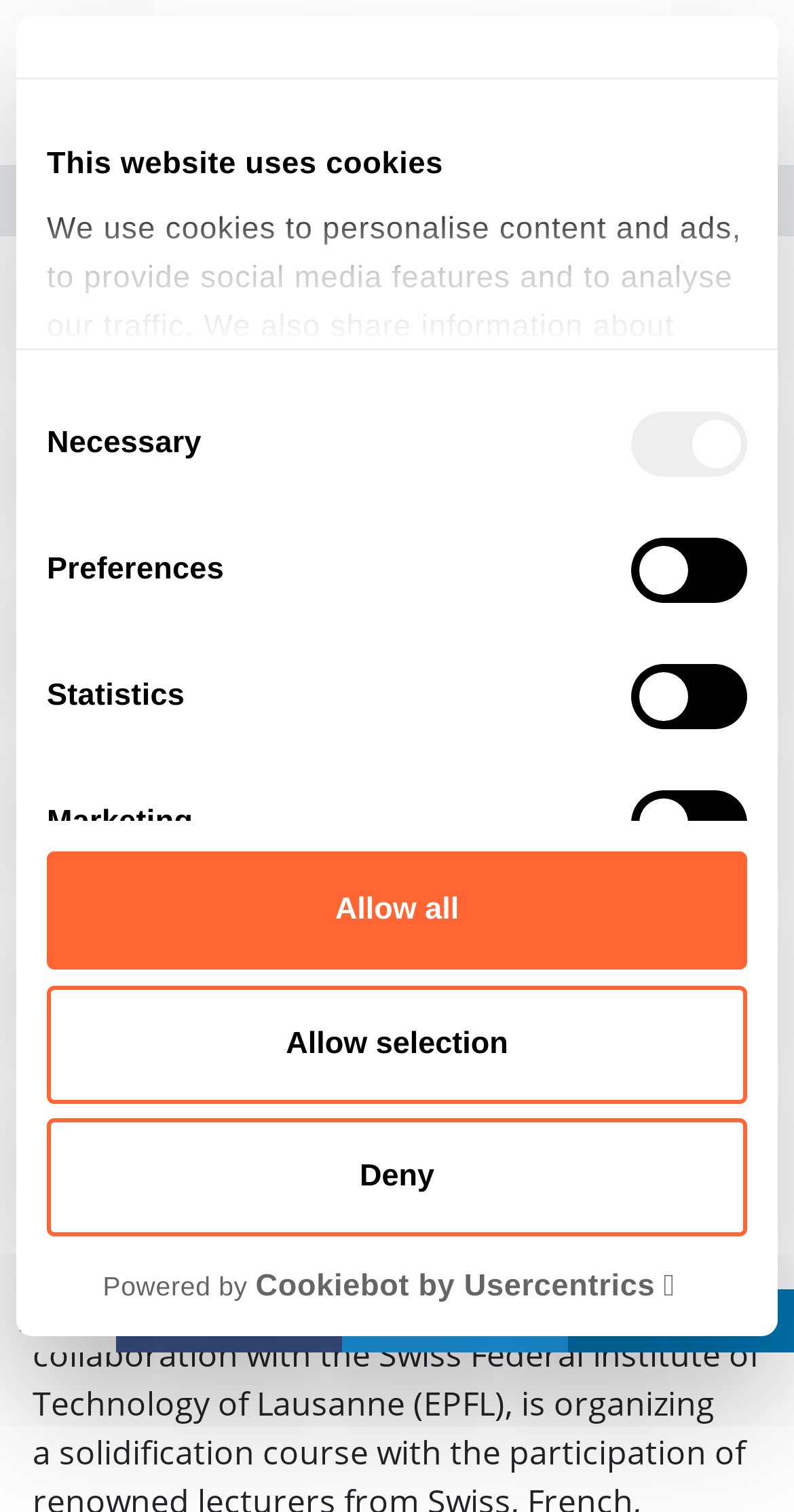Please specify the bounding box coordinates of the element that should be clicked to execute the given instruction: 'Share on facebook'. Ensure the coordinates are four float numbers between 0 and 1, expressed as [left, top, right, bottom].

[0.146, 0.853, 0.431, 0.894]